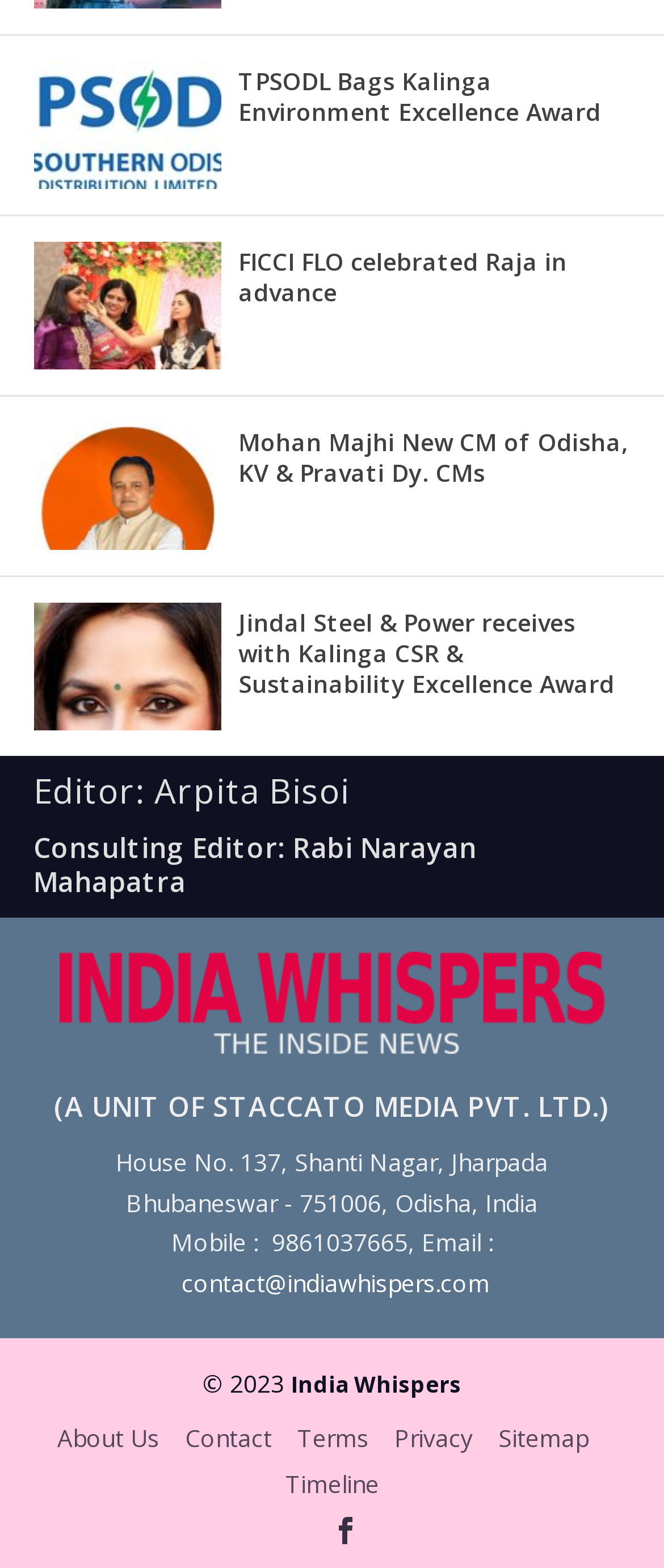Locate the bounding box coordinates of the area that needs to be clicked to fulfill the following instruction: "Visit the 'India Whispers' homepage". The coordinates should be in the format of four float numbers between 0 and 1, namely [left, top, right, bottom].

[0.438, 0.873, 0.695, 0.892]